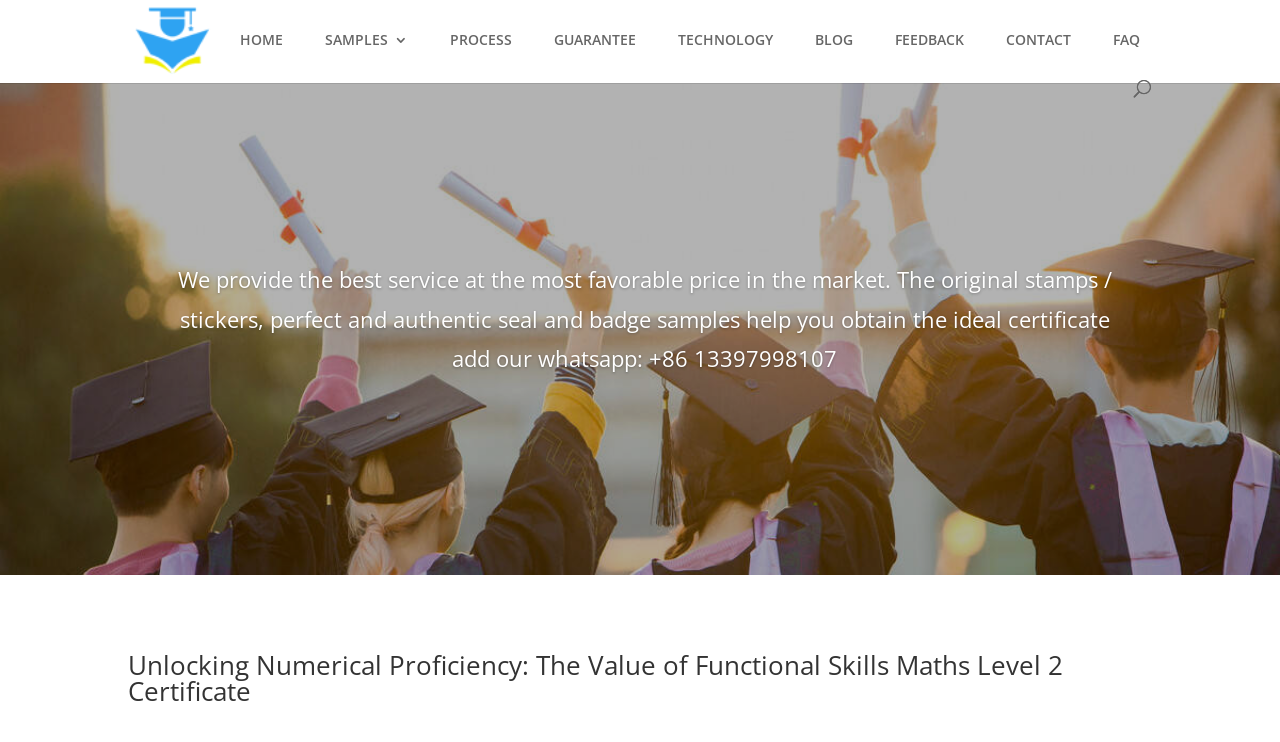Generate a detailed explanation of the webpage's features and information.

The webpage appears to be a commercial website offering diploma and degree certificates. At the top, there is a prominent link and image combination with the text "Buy fake Diploma|Buy Degree certificate|Buy Diploma Degree Online", which suggests the main service offered by the website.

Below this, there is a navigation menu with 8 links: "HOME", "SAMPLES 3", "PROCESS", "GUARANTEE", "TECHNOLOGY", "BLOG", "FEEDBACK", and "CONTACT", which are evenly spaced and aligned horizontally across the top of the page.

On the left side of the page, there is a search bar that spans almost the entire width of the page. Below the search bar, there is a large table that occupies most of the page's content area.

Within the table, there is a block of text that describes the website's service, stating that they provide the best service at a favorable price, and that their original stamps, stickers, and seal samples can help customers obtain ideal certificates. The text also includes a WhatsApp contact number.

At the very bottom of the page, there is a heading that repeats the title "Unlocking Numerical Proficiency: The Value of Functional Skills Maths Level 2 Certificate", which suggests that the website may be focused on a specific type of certificate or diploma.